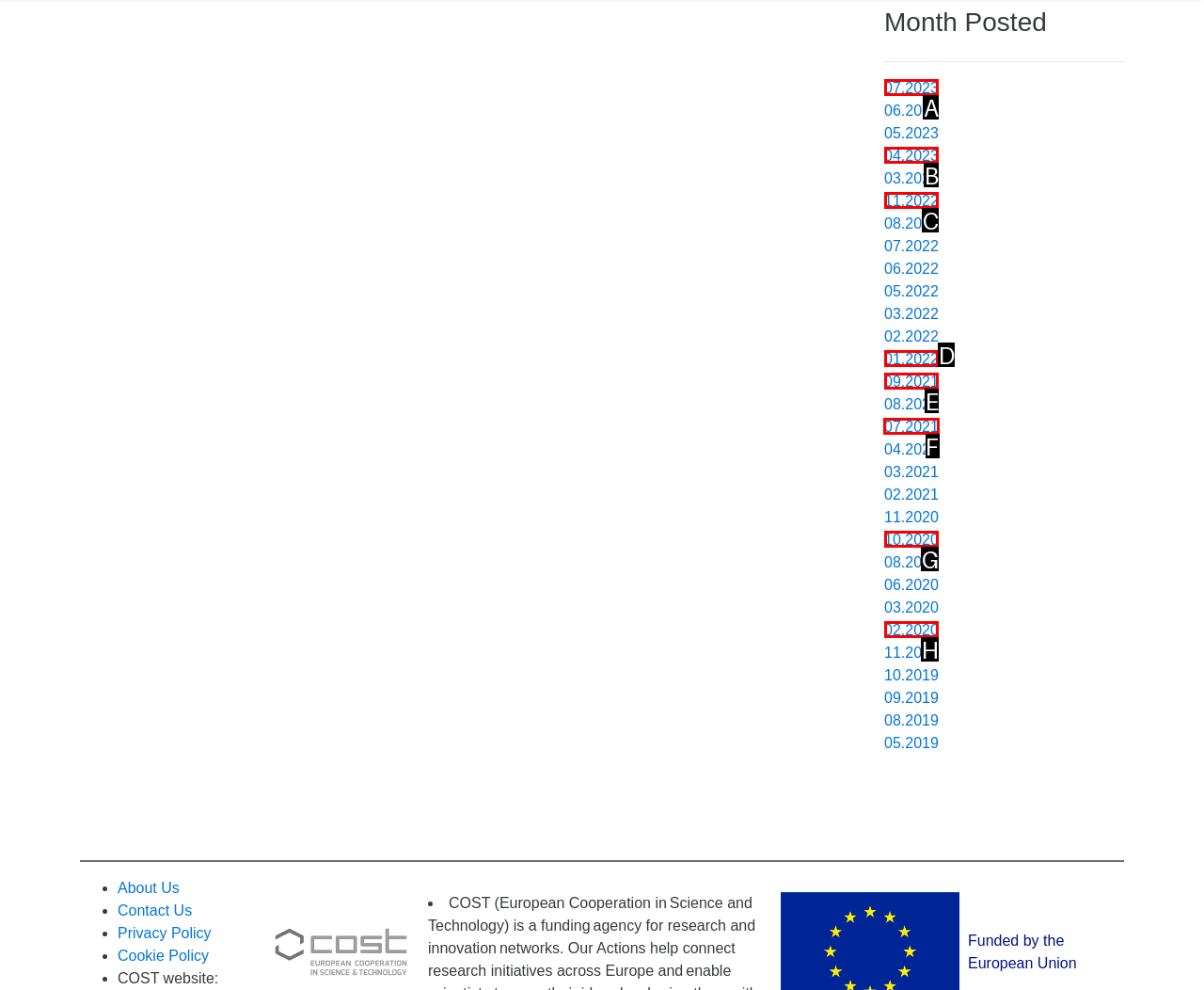Identify the HTML element that should be clicked to accomplish the task: Click on the '09.2021' link
Provide the option's letter from the given choices.

F